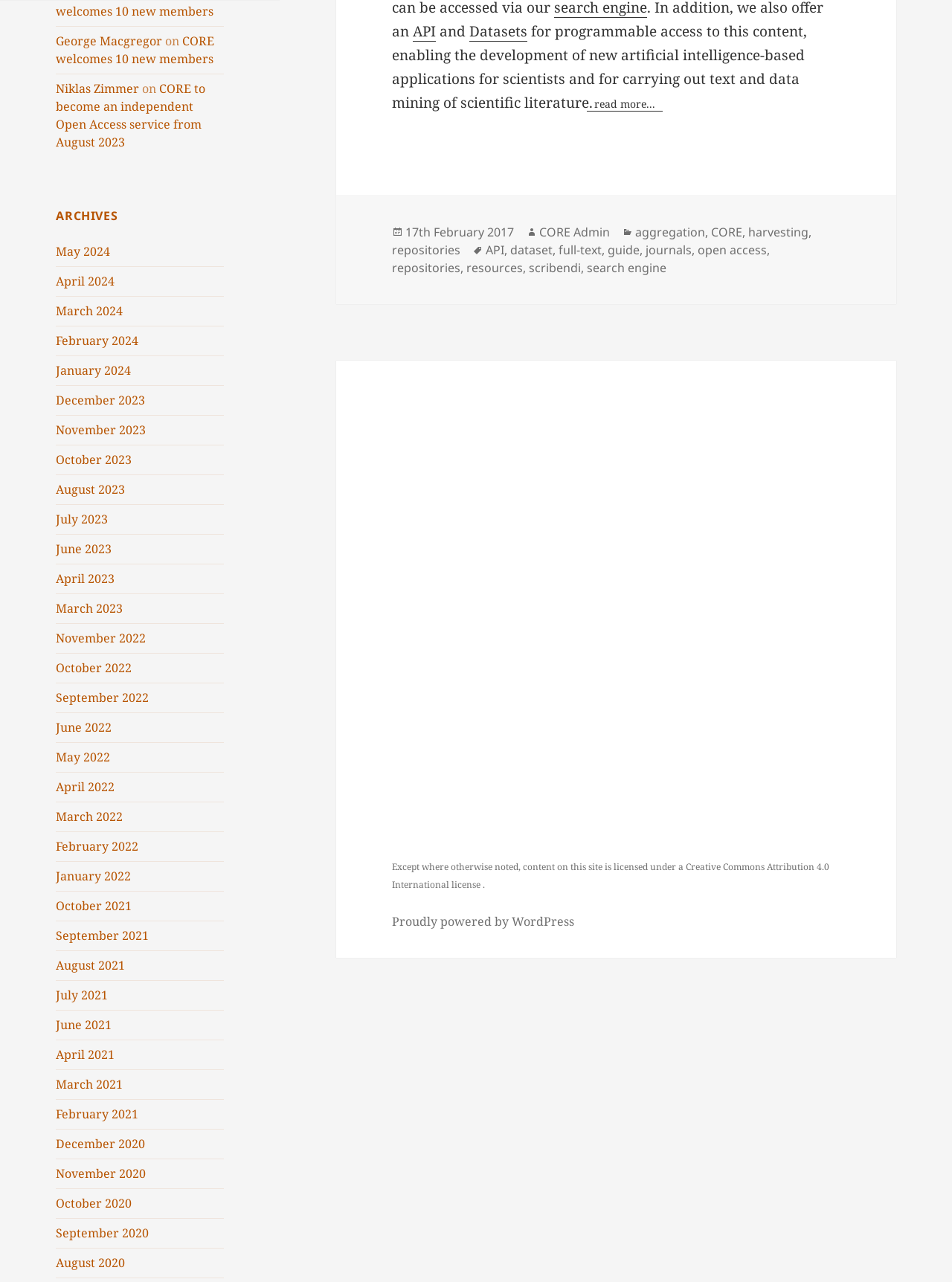Locate the bounding box coordinates of the clickable area needed to fulfill the instruction: "Read more about API and datasets".

[0.616, 0.075, 0.696, 0.087]